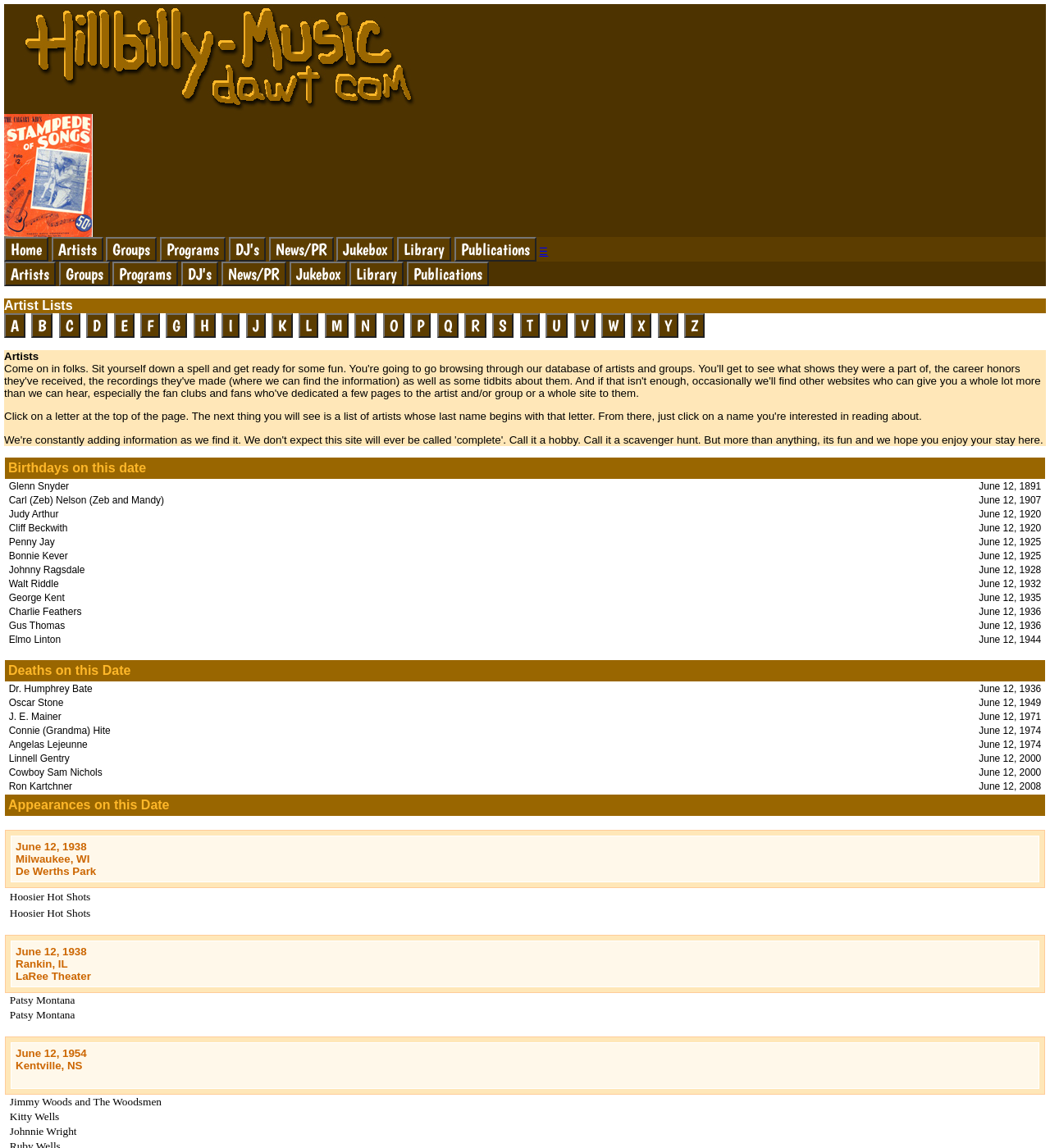Identify the bounding box coordinates of the clickable section necessary to follow the following instruction: "Go to About Us". The coordinates should be presented as four float numbers from 0 to 1, i.e., [left, top, right, bottom].

None